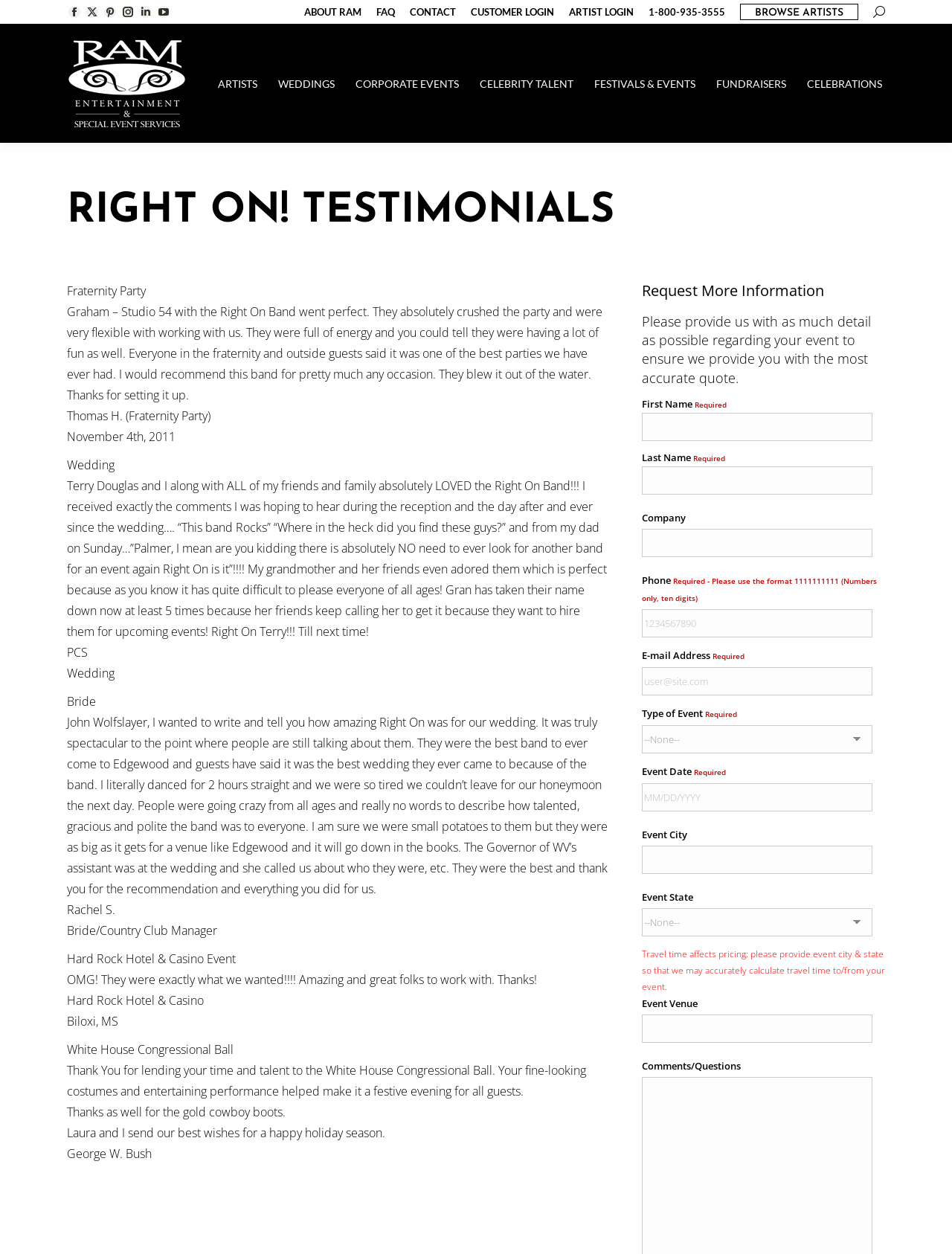Reply to the question with a single word or phrase:
What is the purpose of the 'Request More Information' section?

To get a quote for an event